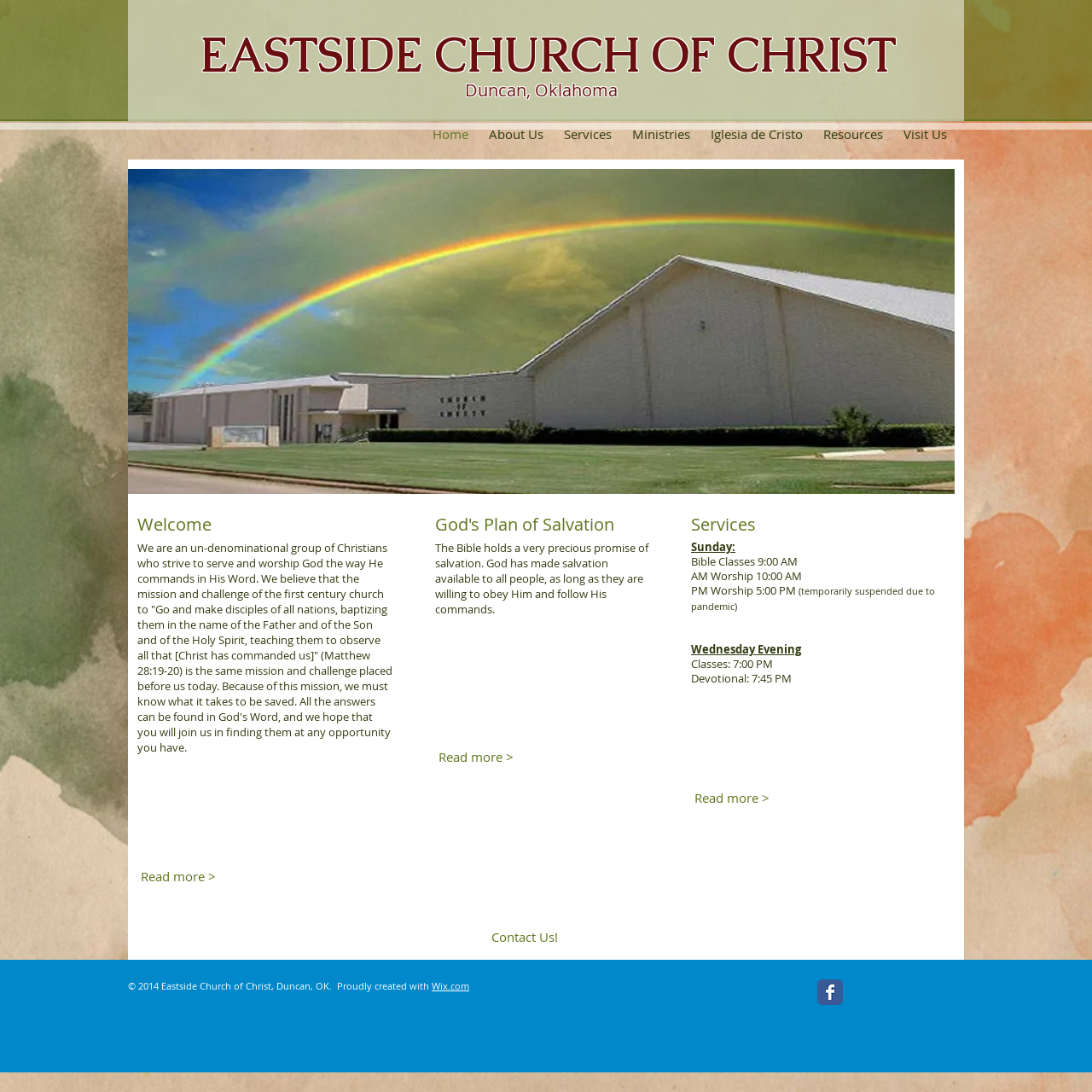Show the bounding box coordinates for the element that needs to be clicked to execute the following instruction: "Check the 'Services' schedule". Provide the coordinates in the form of four float numbers between 0 and 1, i.e., [left, top, right, bottom].

[0.633, 0.471, 0.861, 0.489]